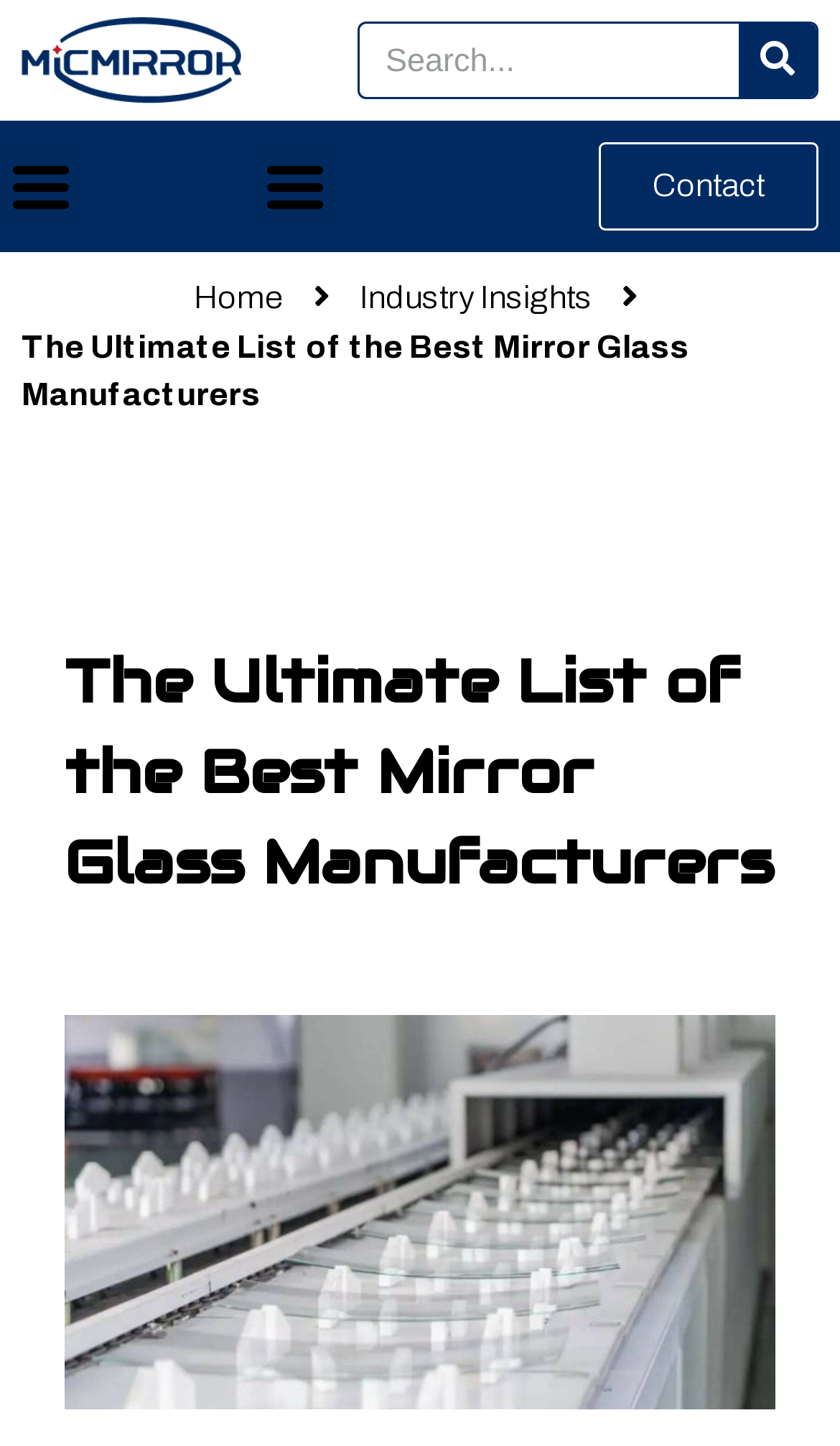Identify the bounding box of the UI component described as: "Contact".

[0.713, 0.098, 0.974, 0.159]